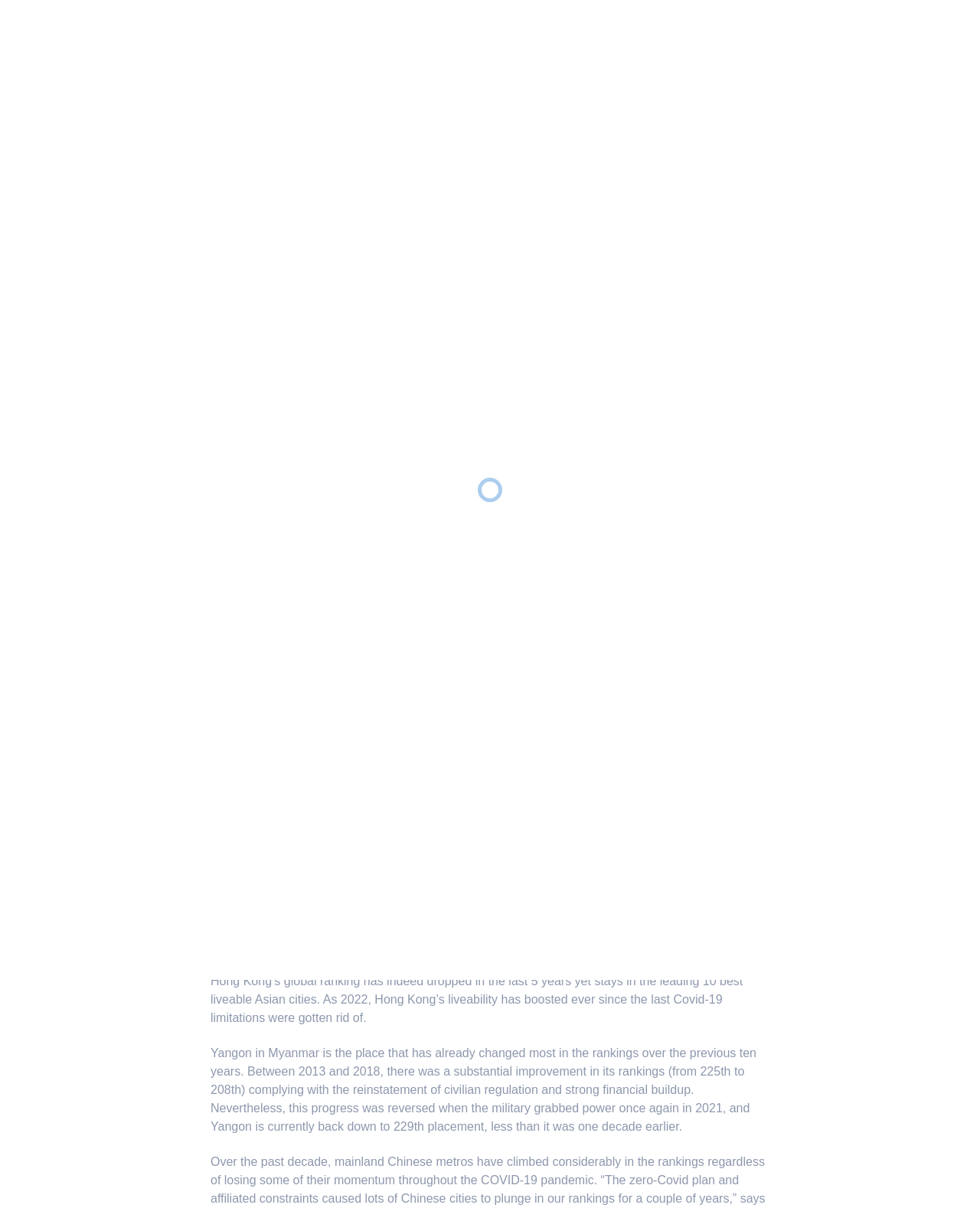Identify the bounding box coordinates of the clickable section necessary to follow the following instruction: "Contact us". The coordinates should be presented as four float numbers from 0 to 1, i.e., [left, top, right, bottom].

[0.645, 0.069, 0.729, 0.104]